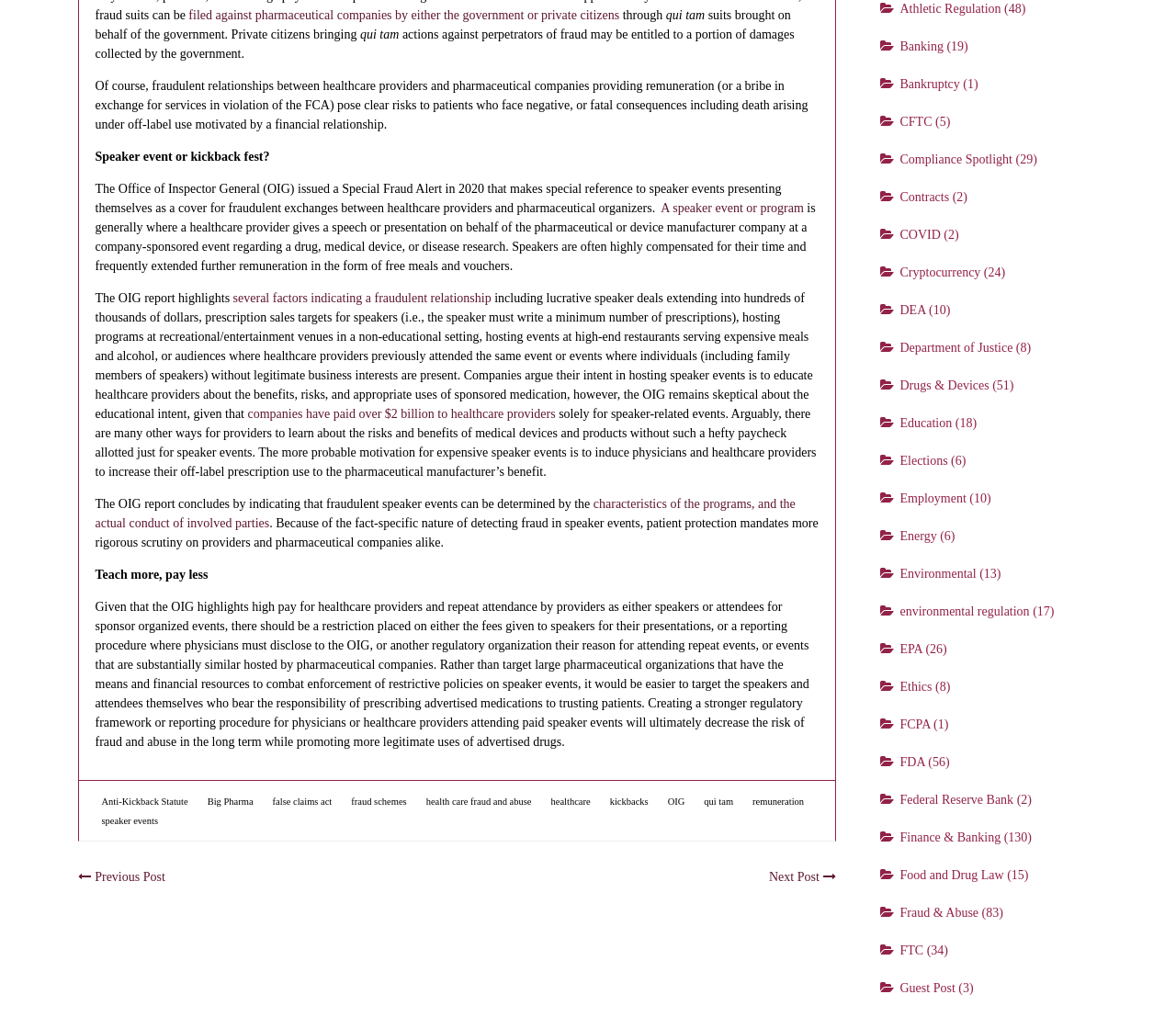Please analyze the image and give a detailed answer to the question:
What is the OIG's concern about speaker events?

The Office of Inspector General (OIG) is concerned that speaker events may be used as a cover for fraudulent exchanges between healthcare providers and pharmaceutical companies, and has issued a Special Fraud Alert to highlight the risks.